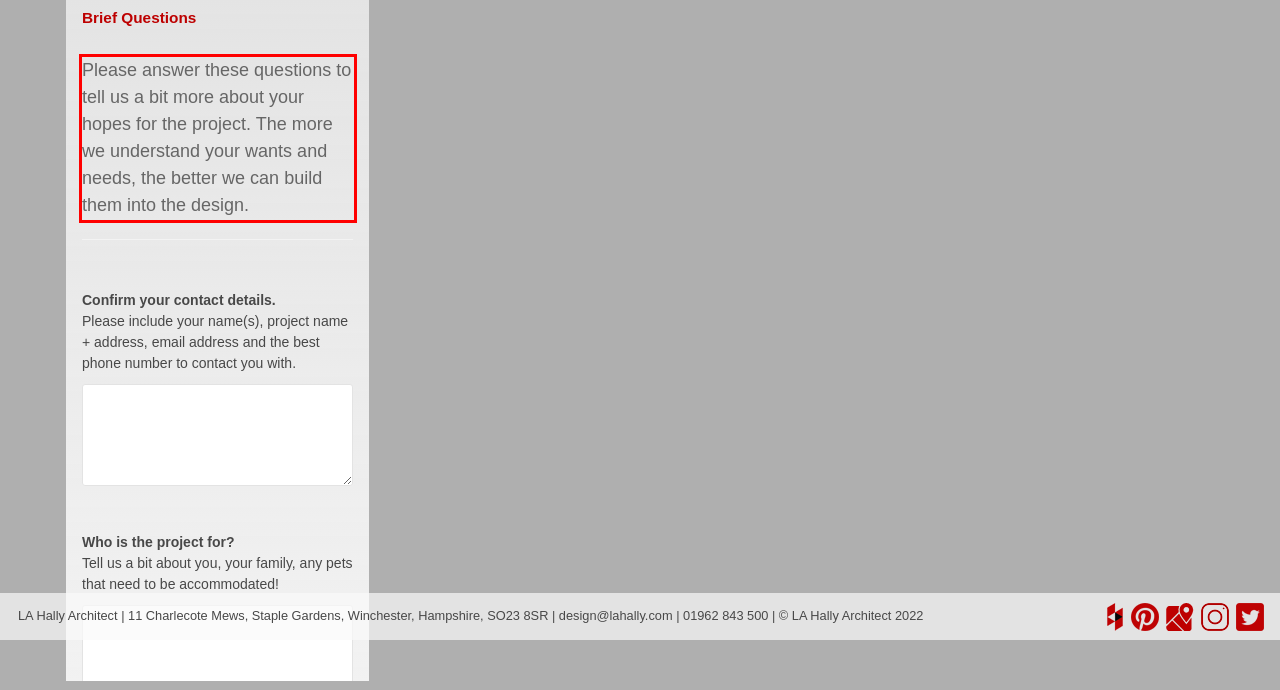Analyze the webpage screenshot and use OCR to recognize the text content in the red bounding box.

Please answer these questions to tell us a bit more about your hopes for the project. The more we understand your wants and needs, the better we can build them into the design.